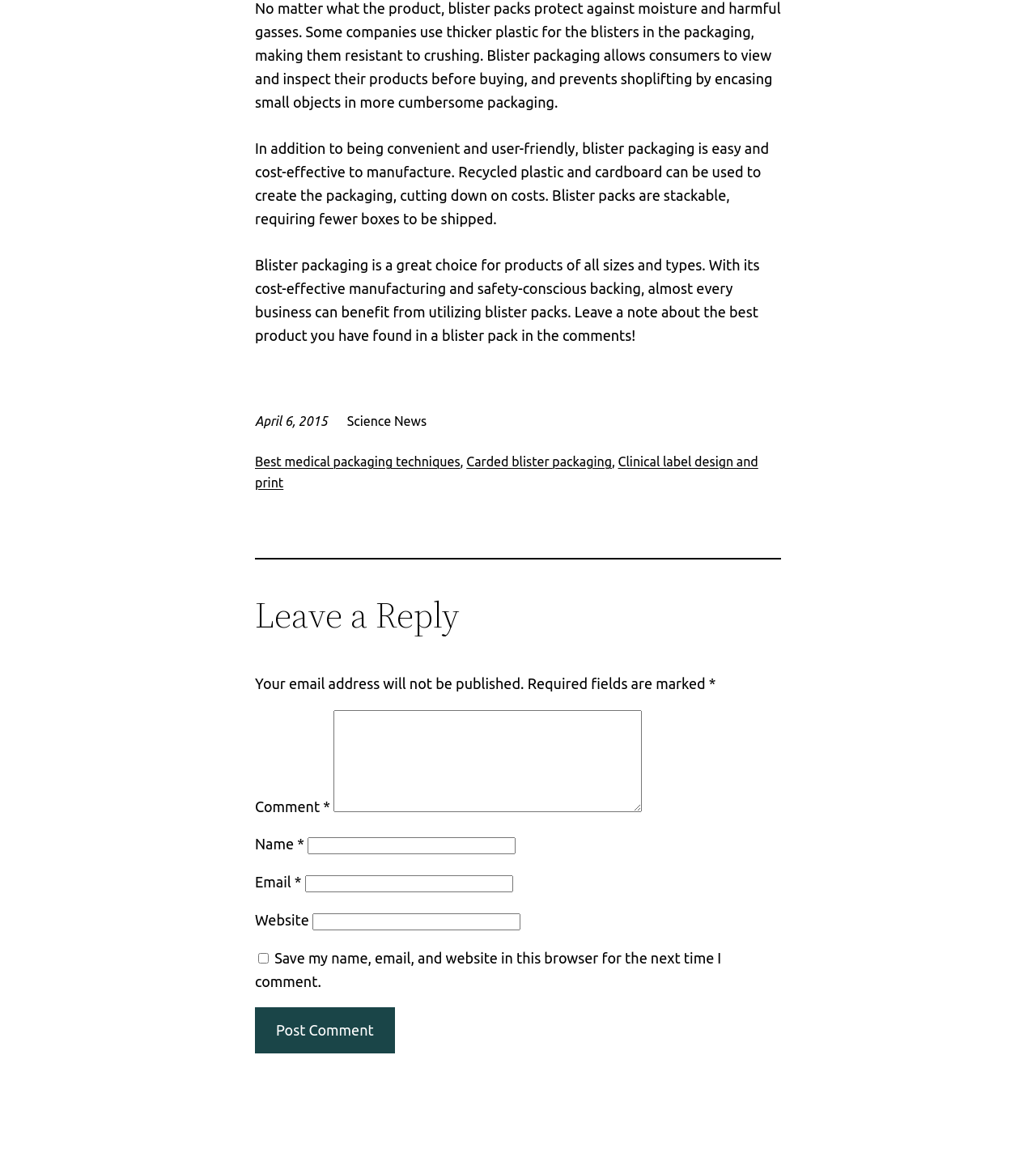Please specify the coordinates of the bounding box for the element that should be clicked to carry out this instruction: "Post your comment". The coordinates must be four float numbers between 0 and 1, formatted as [left, top, right, bottom].

[0.246, 0.861, 0.381, 0.9]